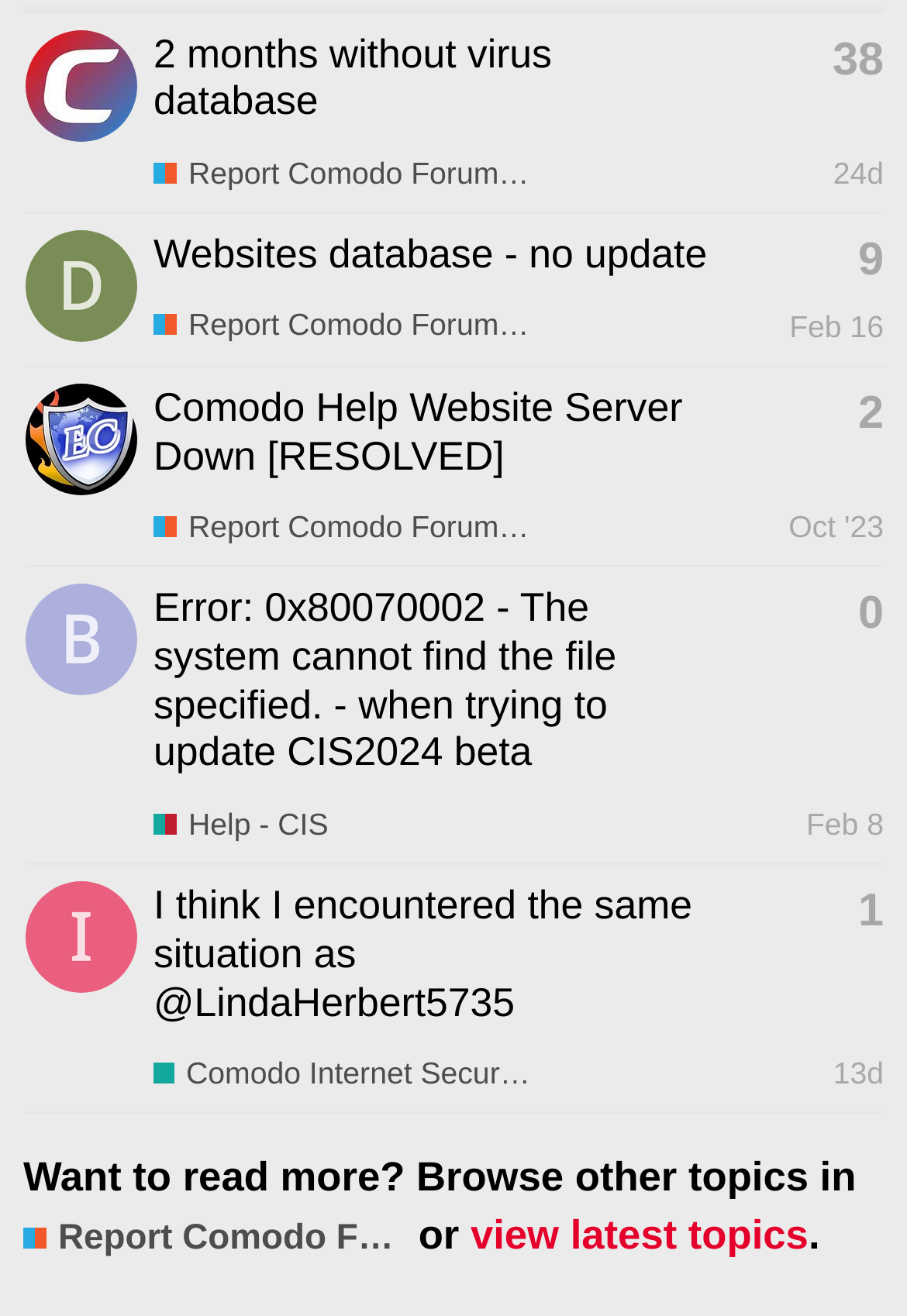Find and provide the bounding box coordinates for the UI element described with: "aria-label="EricCryptid" title="EricCryptid"".

[0.028, 0.318, 0.151, 0.348]